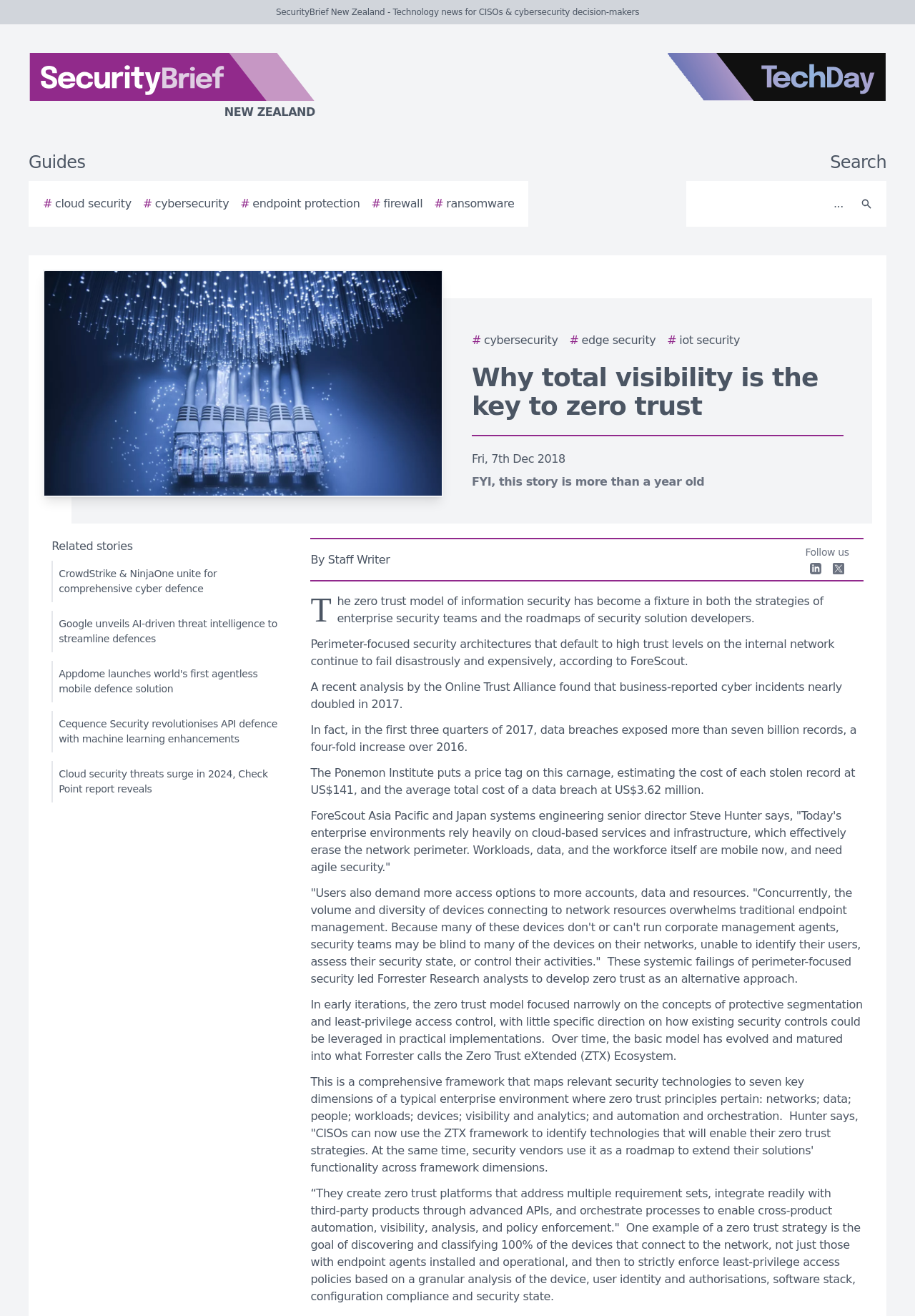Determine the bounding box coordinates for the element that should be clicked to follow this instruction: "Search for cybersecurity". The coordinates should be given as four float numbers between 0 and 1, in the format [left, top, right, bottom].

[0.756, 0.142, 0.931, 0.168]